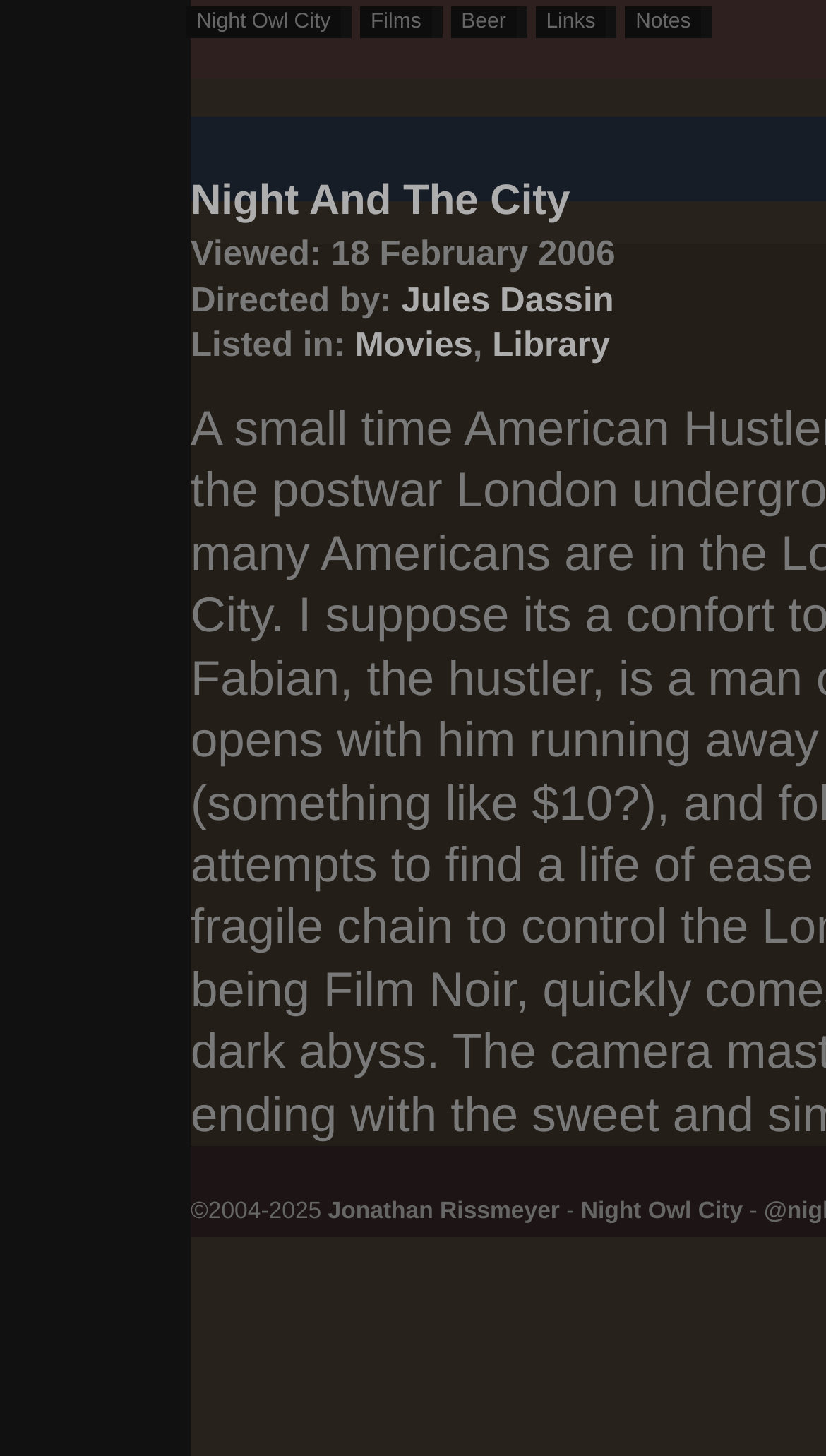Determine the bounding box coordinates of the region that needs to be clicked to achieve the task: "explore Films".

[0.436, 0.004, 0.536, 0.026]